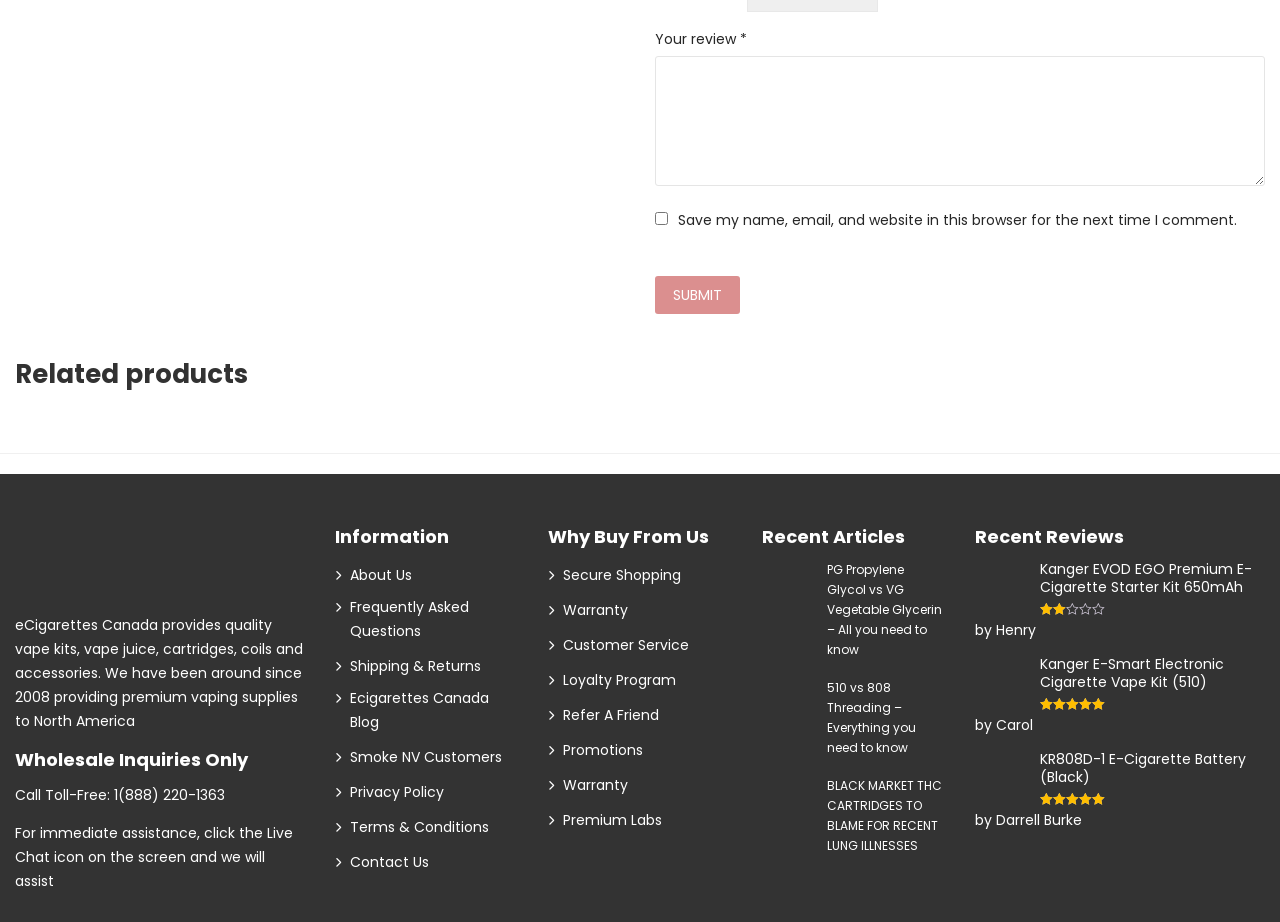Identify the bounding box coordinates of the clickable region necessary to fulfill the following instruction: "Submit the review". The bounding box coordinates should be four float numbers between 0 and 1, i.e., [left, top, right, bottom].

[0.512, 0.299, 0.578, 0.341]